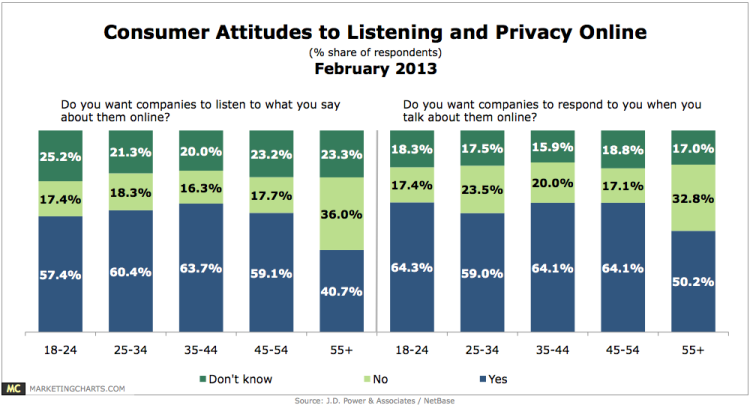Offer a detailed narrative of the scene shown in the image.

This image presents a bar graph titled "Consumer Attitudes to Listening and Privacy Online," which summarizes data collected in February 2013. The graph compares responses from different age groups, specifically 18-24, 25-34, 35-44, 45-54, and 55+, regarding their preferences for company engagement on social media.

The left side of the graph asks, "Do you want companies to listen to what you say about them online?" The results show varying levels of agreement across age groups, with the highest percentage of respondents in the 18-24 bracket (60.4%) indicating a desire for companies to listen, while the 55+ group shows a lower percentage at 40.7%. 

The right side of the graph poses the question, "Do you want companies to respond to you when you talk about them online?" Again, the results differ by age, with the 18-24 demographic leading with 64.3%, while the 55+ age group has the lowest at 50.2%. 

Each bar is color-coded: green for "Don't know," blue for "Yes," and a darker blue for "No." This visual representation provides insights into consumer sentiment regarding online privacy and social media interaction, reflecting the significance of age in influencing attitudes towards corporate engagement.